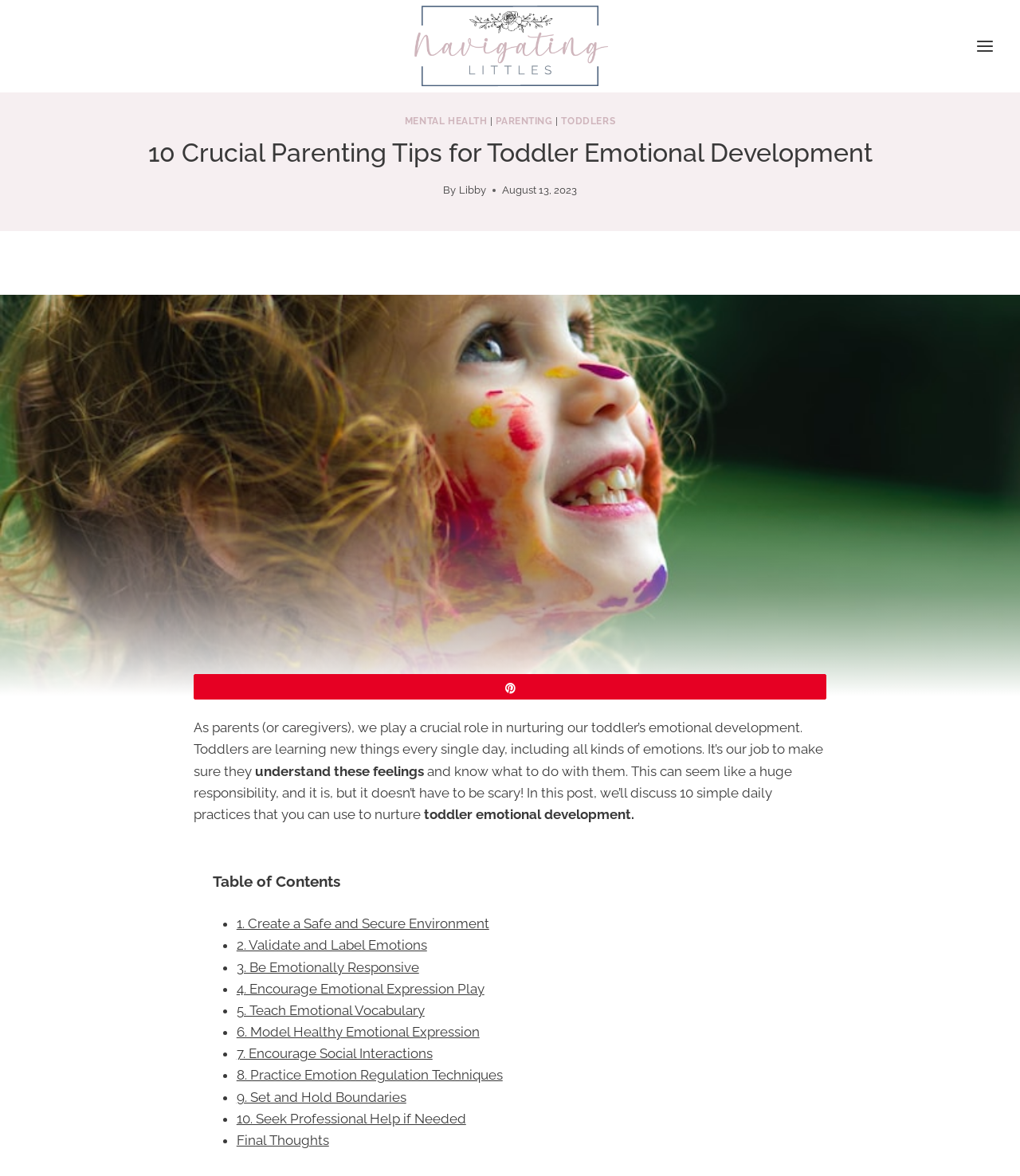Please provide the bounding box coordinates for the element that needs to be clicked to perform the instruction: "Scroll to the top of the page". The coordinates must consist of four float numbers between 0 and 1, formatted as [left, top, right, bottom].

[0.961, 0.82, 0.977, 0.833]